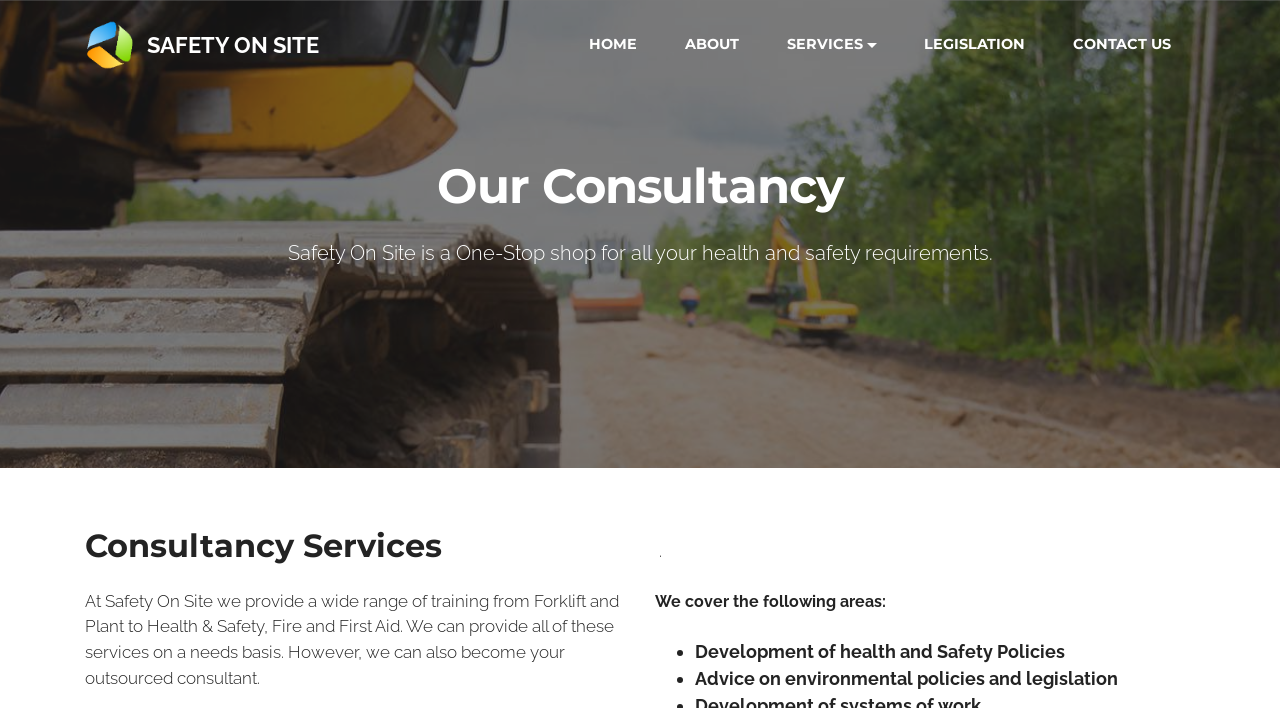By analyzing the image, answer the following question with a detailed response: What is the focus of Safety On Site's consultancy services?

The webpage indicates that Safety On Site's consultancy services are focused on health and safety, as evident from the heading 'Consultancy Services' and the list of services provided, which include development of health and safety policies and advice on environmental policies and legislation.